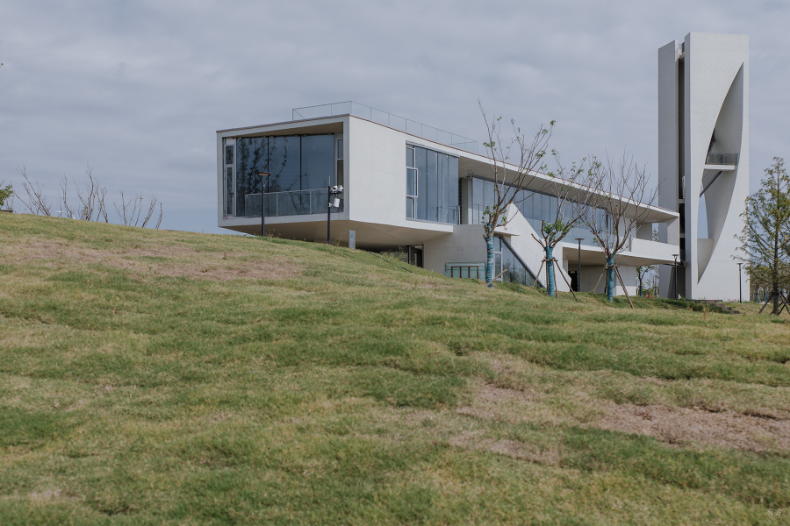What is the purpose of the prominent vertical element?
Please interpret the details in the image and answer the question thoroughly.

The prominent vertical element on the right side of the building likely serves a functional or aesthetic purpose, complementing the modern design of the Tong Guan Stage, as inferred from the image.